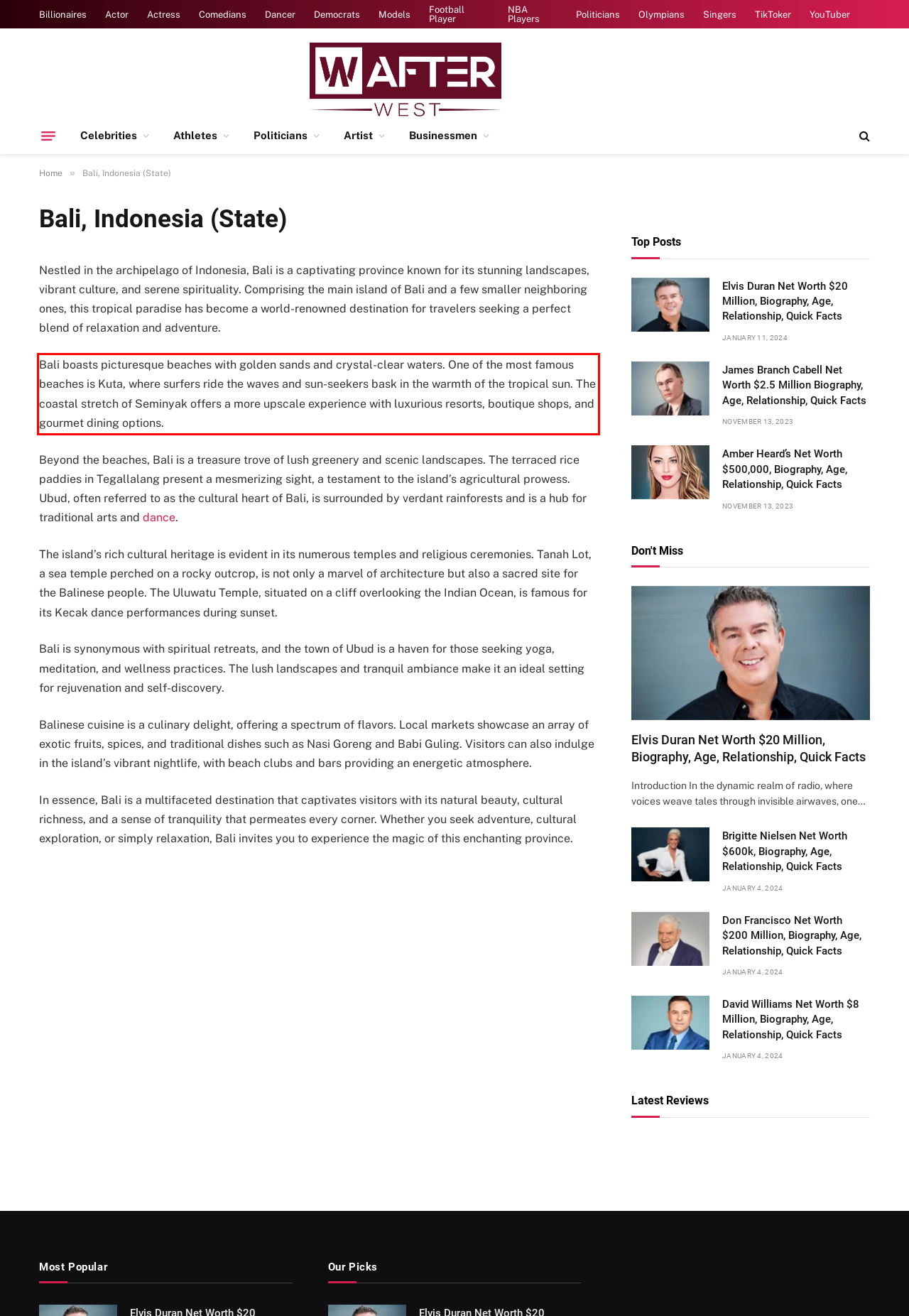You are looking at a screenshot of a webpage with a red rectangle bounding box. Use OCR to identify and extract the text content found inside this red bounding box.

Bali boasts picturesque beaches with golden sands and crystal-clear waters. One of the most famous beaches is Kuta, where surfers ride the waves and sun-seekers bask in the warmth of the tropical sun. The coastal stretch of Seminyak offers a more upscale experience with luxurious resorts, boutique shops, and gourmet dining options.